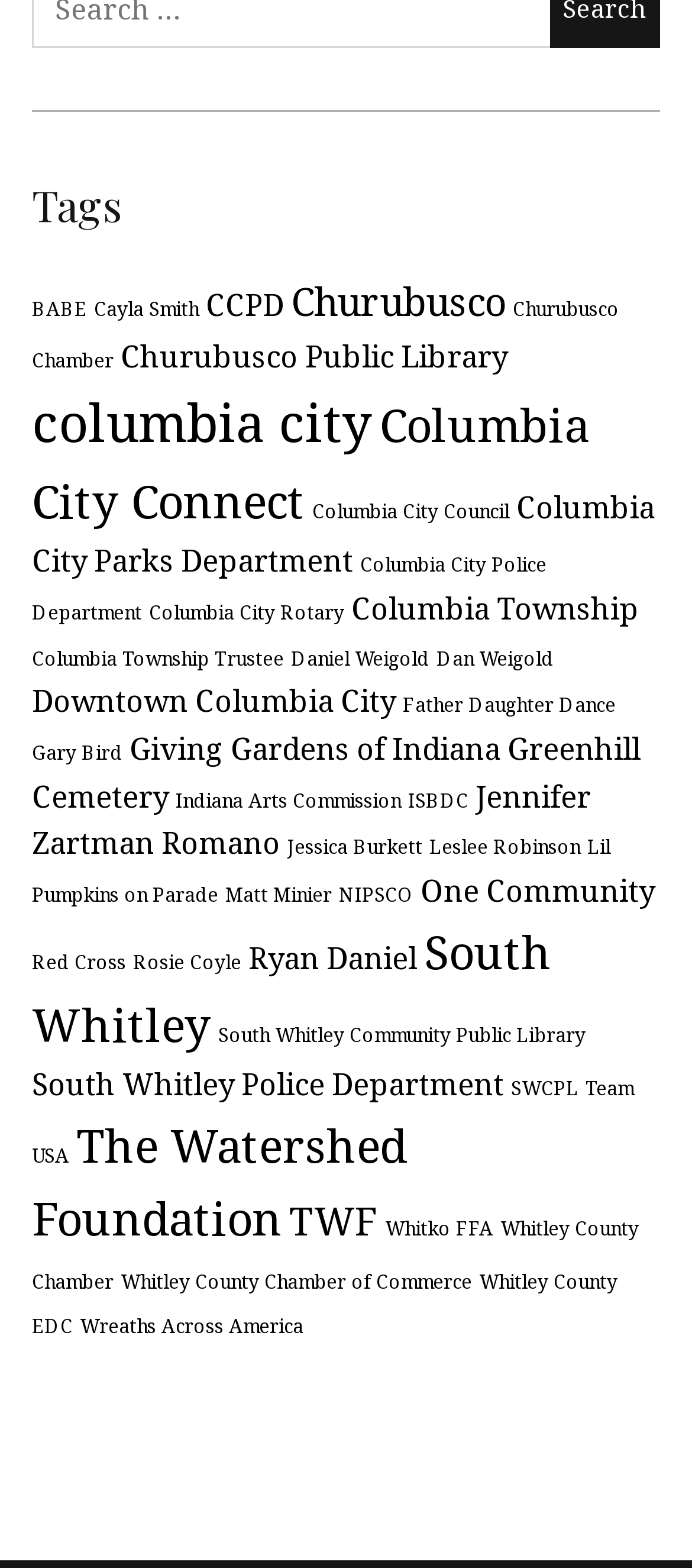Give a succinct answer to this question in a single word or phrase: 
How many items does 'Columbia City Connect' have?

5